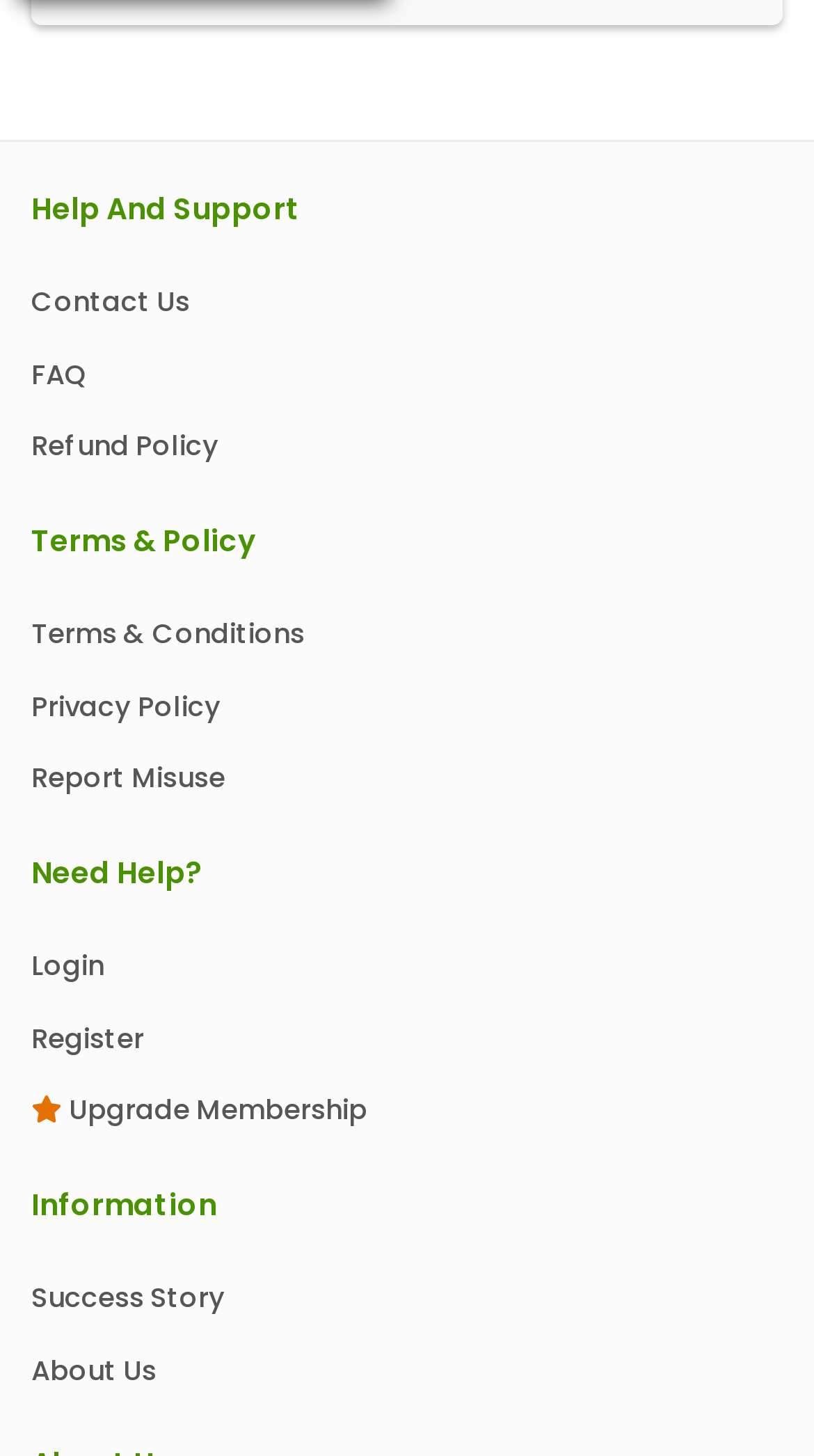Refer to the element description Report Misuse and identify the corresponding bounding box in the screenshot. Format the coordinates as (top-left x, top-left y, bottom-right x, bottom-right y) with values in the range of 0 to 1.

[0.038, 0.521, 0.277, 0.548]